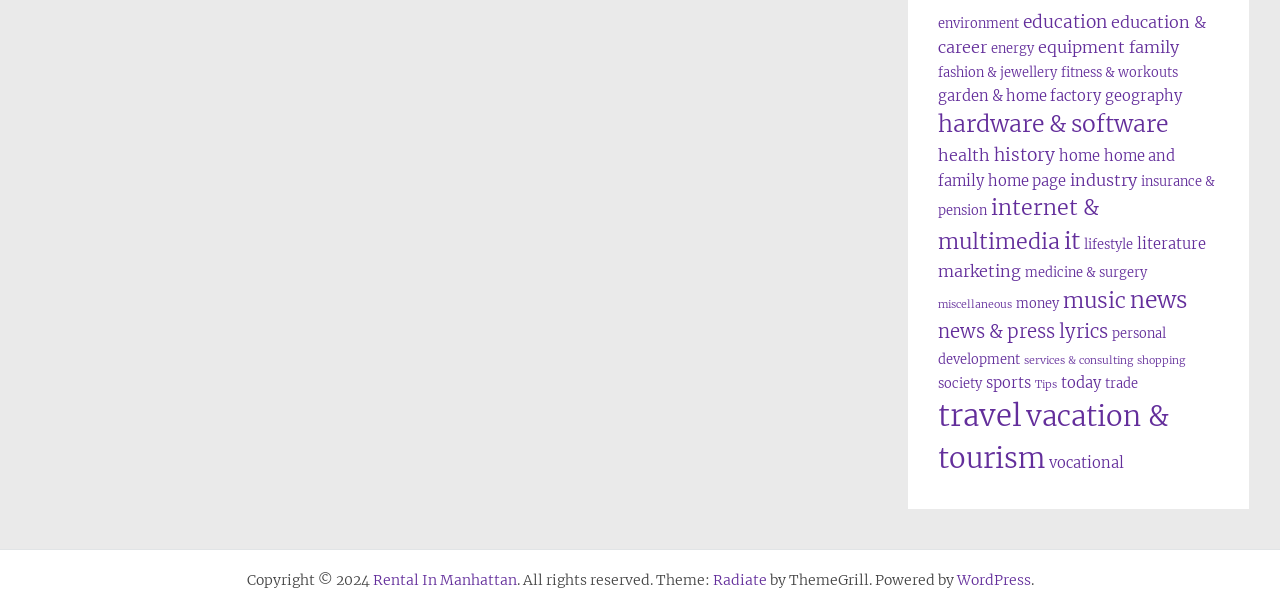Given the webpage screenshot and the description, determine the bounding box coordinates (top-left x, top-left y, bottom-right x, bottom-right y) that define the location of the UI element matching this description: home and family

[0.733, 0.24, 0.918, 0.311]